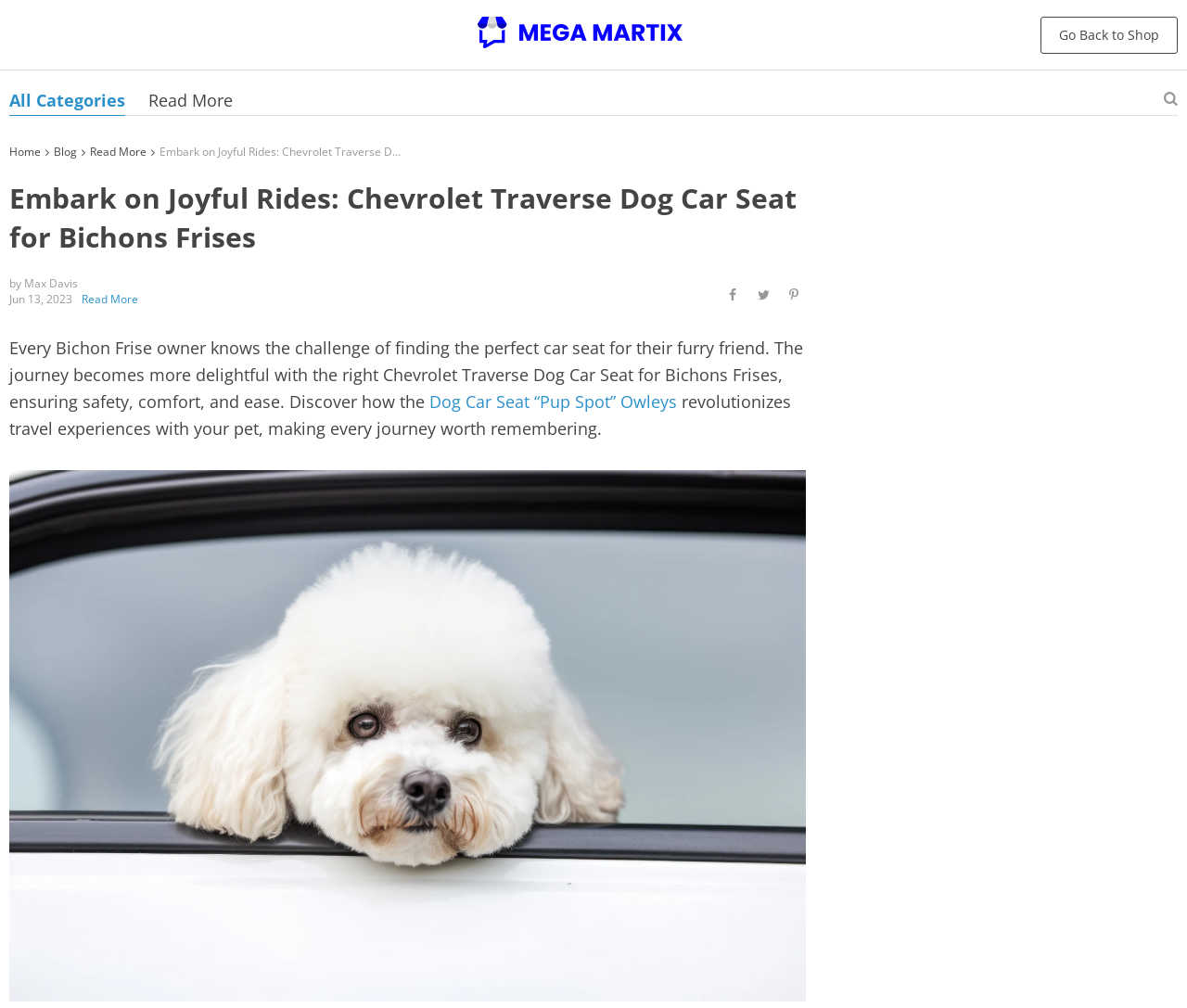Construct a comprehensive description capturing every detail on the webpage.

This webpage is about a Chevrolet Traverse Dog Car Seat specifically designed for Bichons Frises. At the top, there are several links, including "Go Back to Shop", "All Categories", "Home", and "Blog", which are positioned horizontally across the page. Below these links, there is a prominent heading that reads "Embark on Joyful Rides: Chevrolet Traverse Dog Car Seat for Bichons Frises". 

To the right of the heading, there are three social media links represented by icons. Below the heading, there is a paragraph of text that describes the challenges of finding the perfect car seat for Bichons Frises and how the Chevrolet Traverse Dog Car Seat can provide safety, comfort, and ease. This paragraph is followed by a link to a product called "Dog Car Seat “Pup Spot” Owleys" and another paragraph that continues to describe the benefits of the car seat.

On the left side of the page, there is a large image of the Chevrolet Traverse Dog Car Seat for Bichons Frises, which takes up most of the page's vertical space. The image is accompanied by a link to the product. At the very top of the page, there is a link to an unknown destination, and another link that reads "Read More" is positioned above the image.